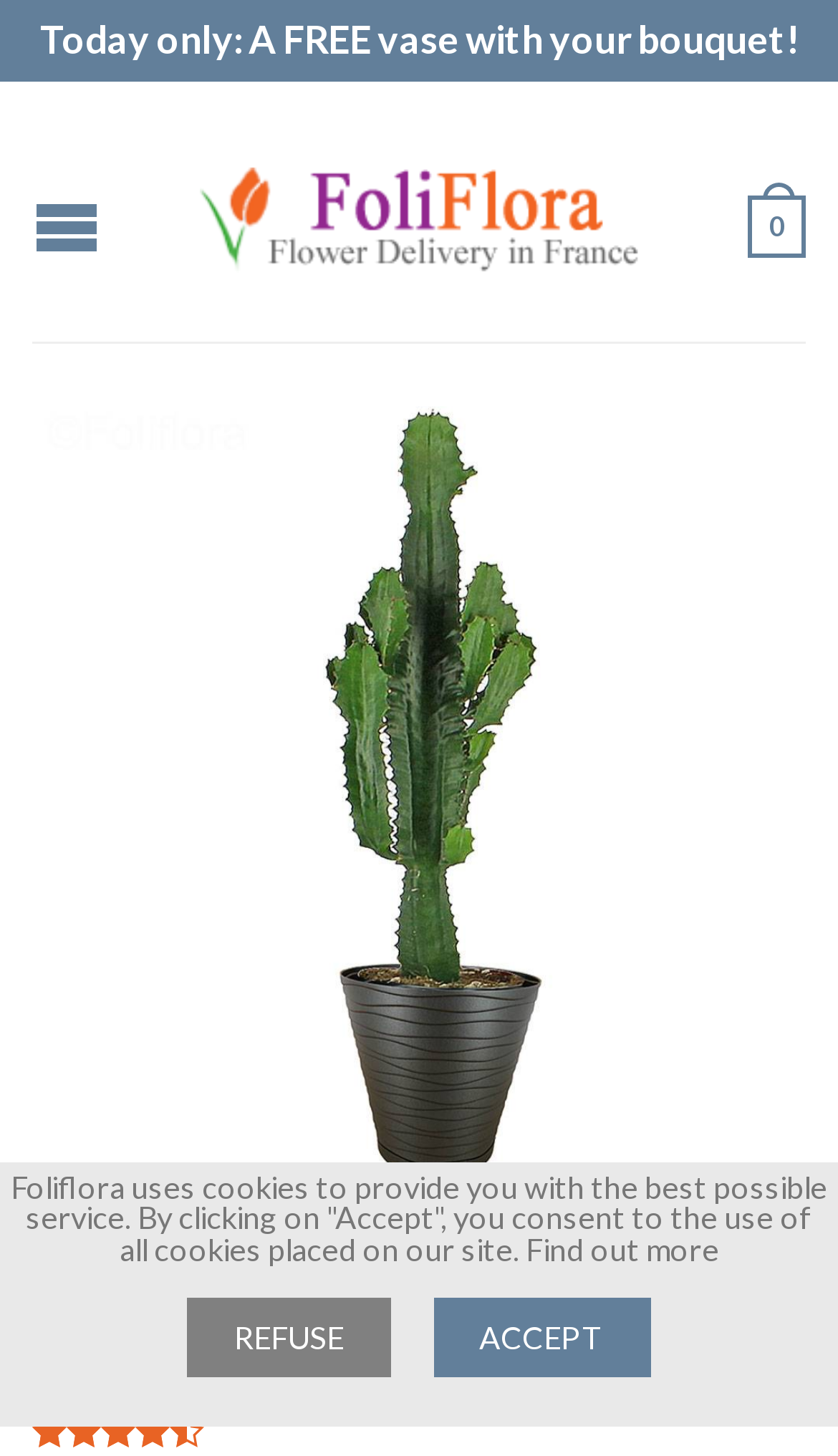Offer an extensive depiction of the webpage and its key elements.

This webpage is about a Mexican cactus delivery service, specifically highlighting a promotion where a free vase is included with a bouquet purchase. At the top of the page, there is a prominent announcement about the limited-time offer. Below this, there is a layout table containing several elements, including a Foliflora logo, which is an image, and a link to the company's website. 

To the right of the logo, there is a link displaying a rating of 0 out of 5, indicating customer reviews. On the left side of the page, there is a large image of a Mexican cactus, which is also a link. Above this image, there are two headings, one reading "GREEN PLANT" and another reading "Mexican cactus". 

Further down the page, there is a section with a cookie policy notification, which includes a link to "Find out more" and two buttons, "REFUSE" and "ACCEPT", allowing users to consent to the use of cookies on the site.